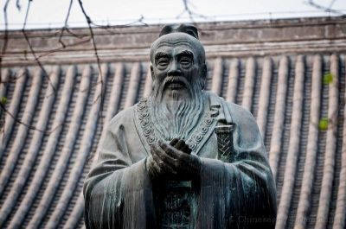Provide a short answer using a single word or phrase for the following question: 
Where is the city of Qufu located?

Shandong